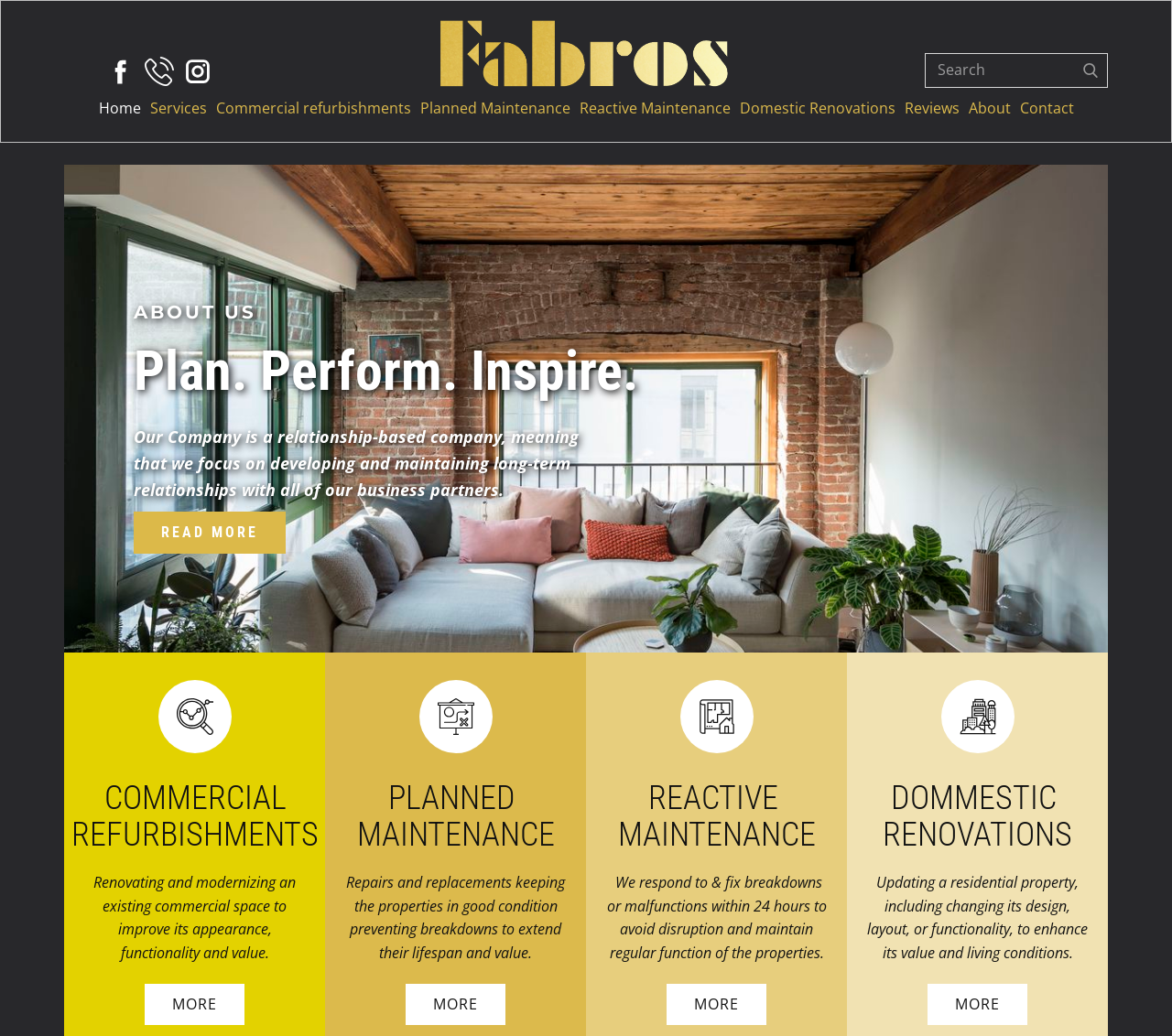Can you find the bounding box coordinates for the element to click on to achieve the instruction: "Learn more about Commercial refurbishments"?

[0.123, 0.949, 0.209, 0.99]